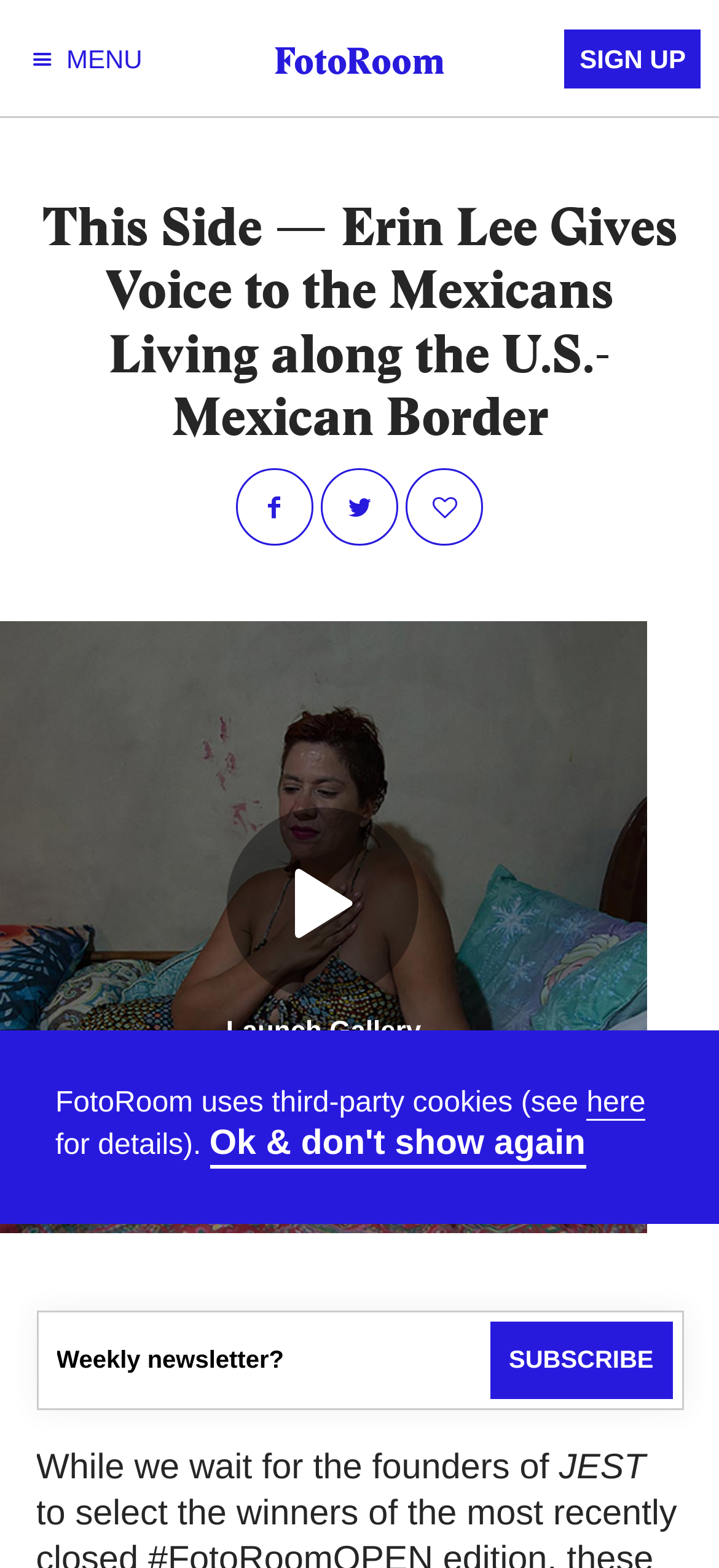What is the name of the website?
Please give a detailed and thorough answer to the question, covering all relevant points.

I determined the name of the website by looking at the heading element 'FotoRoom' with bounding box coordinates [0.342, 0.001, 0.658, 0.076], which is a prominent element on the page.